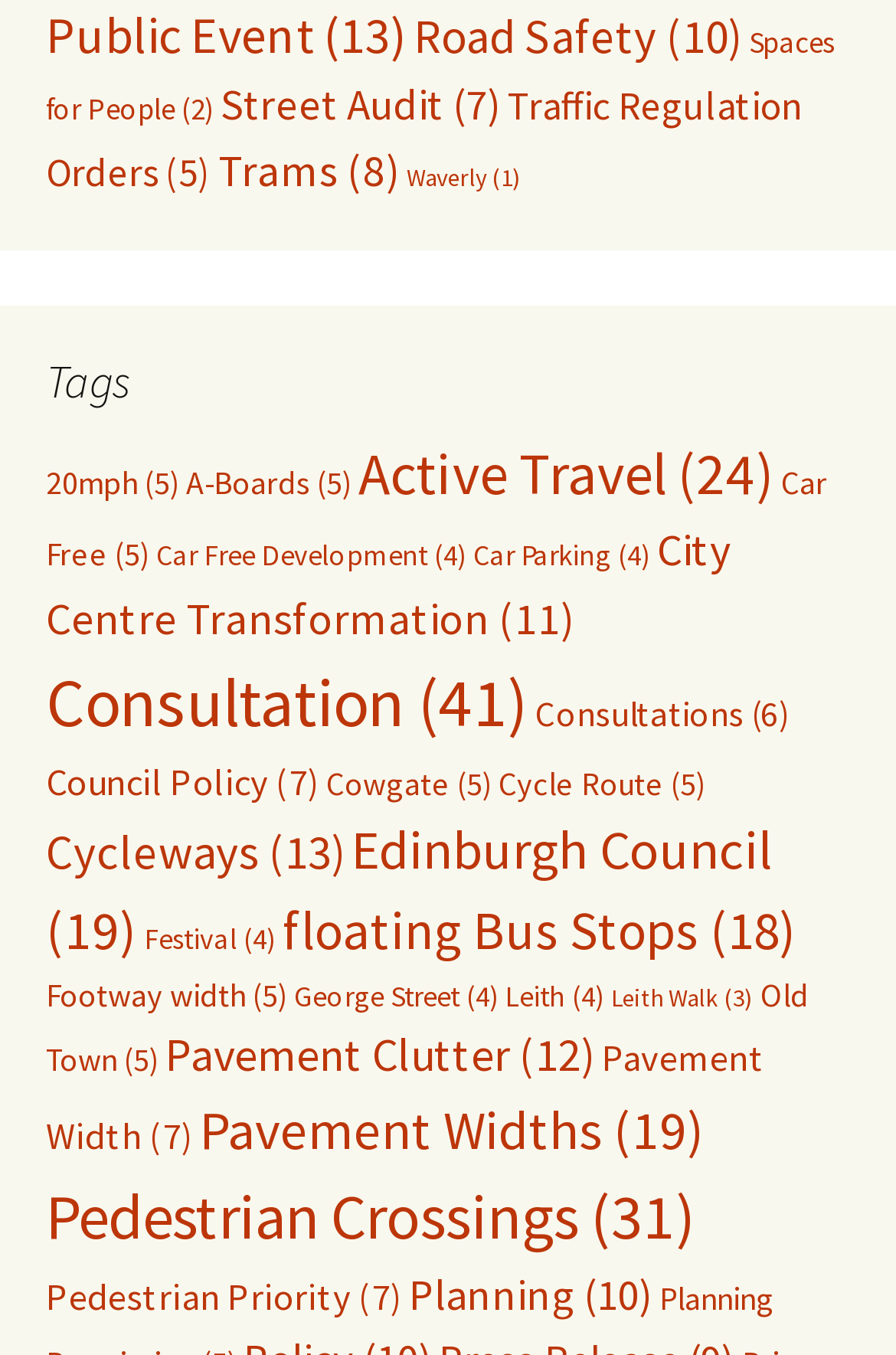Determine the bounding box for the described HTML element: "Cycleways (13)". Ensure the coordinates are four float numbers between 0 and 1 in the format [left, top, right, bottom].

[0.051, 0.607, 0.385, 0.651]